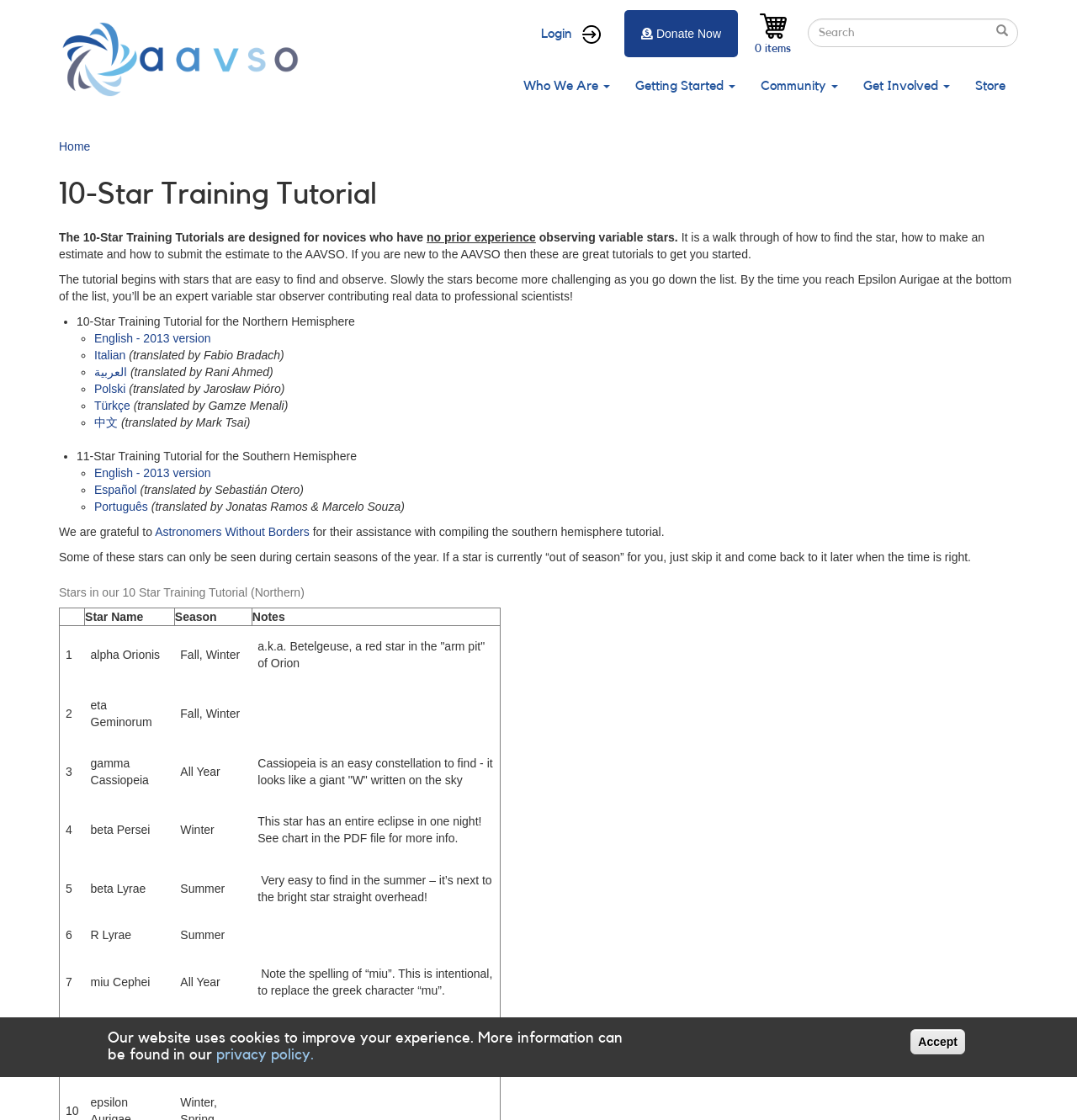Please find the bounding box for the UI element described by: "Astronomers Without Borders".

[0.144, 0.469, 0.287, 0.481]